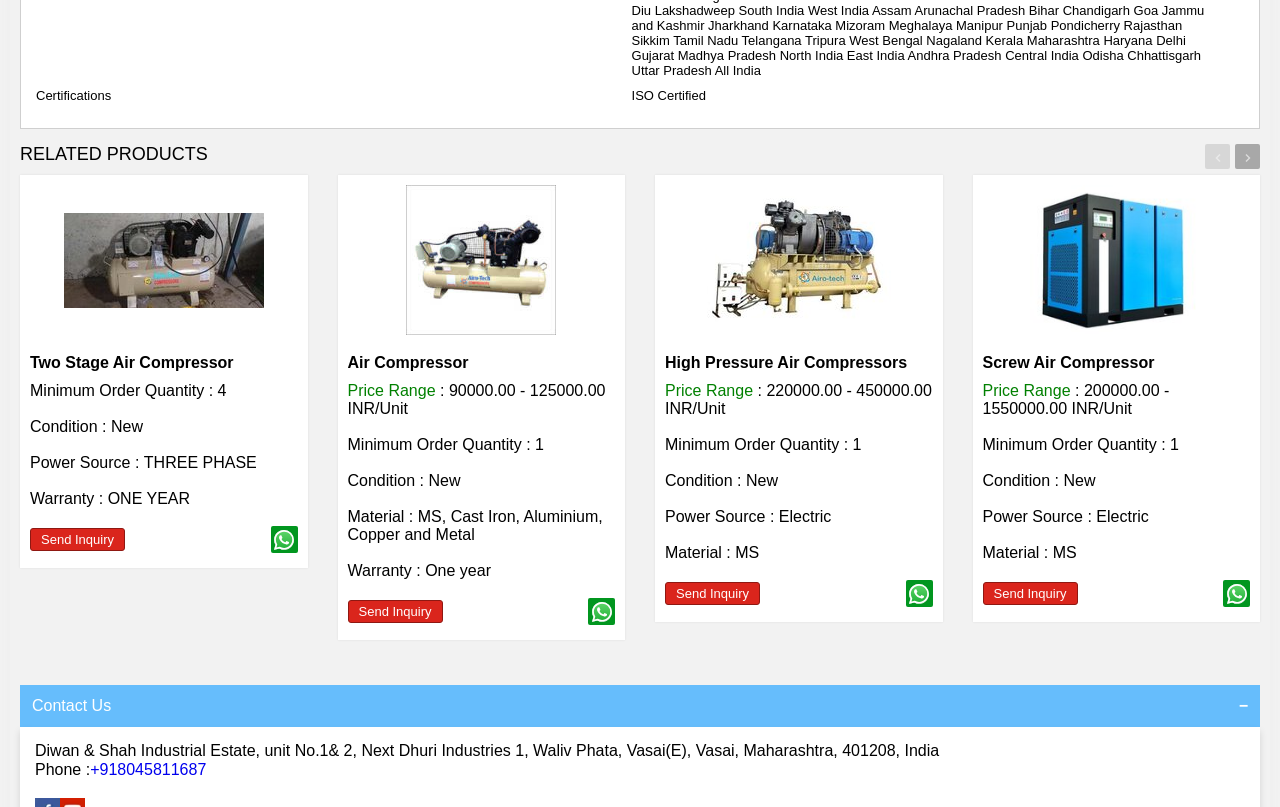Identify the bounding box coordinates of the clickable region to carry out the given instruction: "Click on the 'Send Inquiry' button".

[0.023, 0.655, 0.098, 0.683]